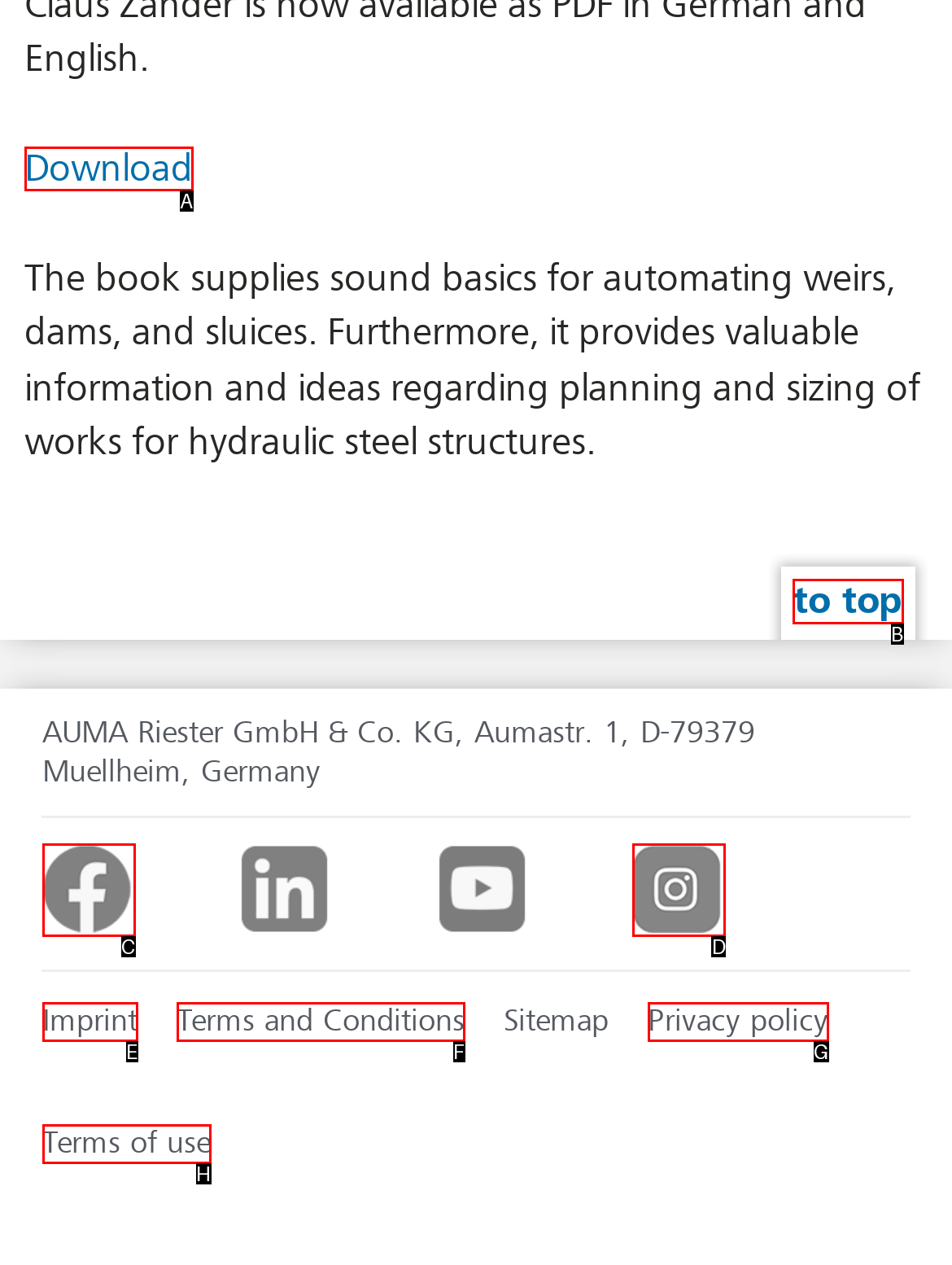Identify the HTML element I need to click to complete this task: Go to top of the page Provide the option's letter from the available choices.

B